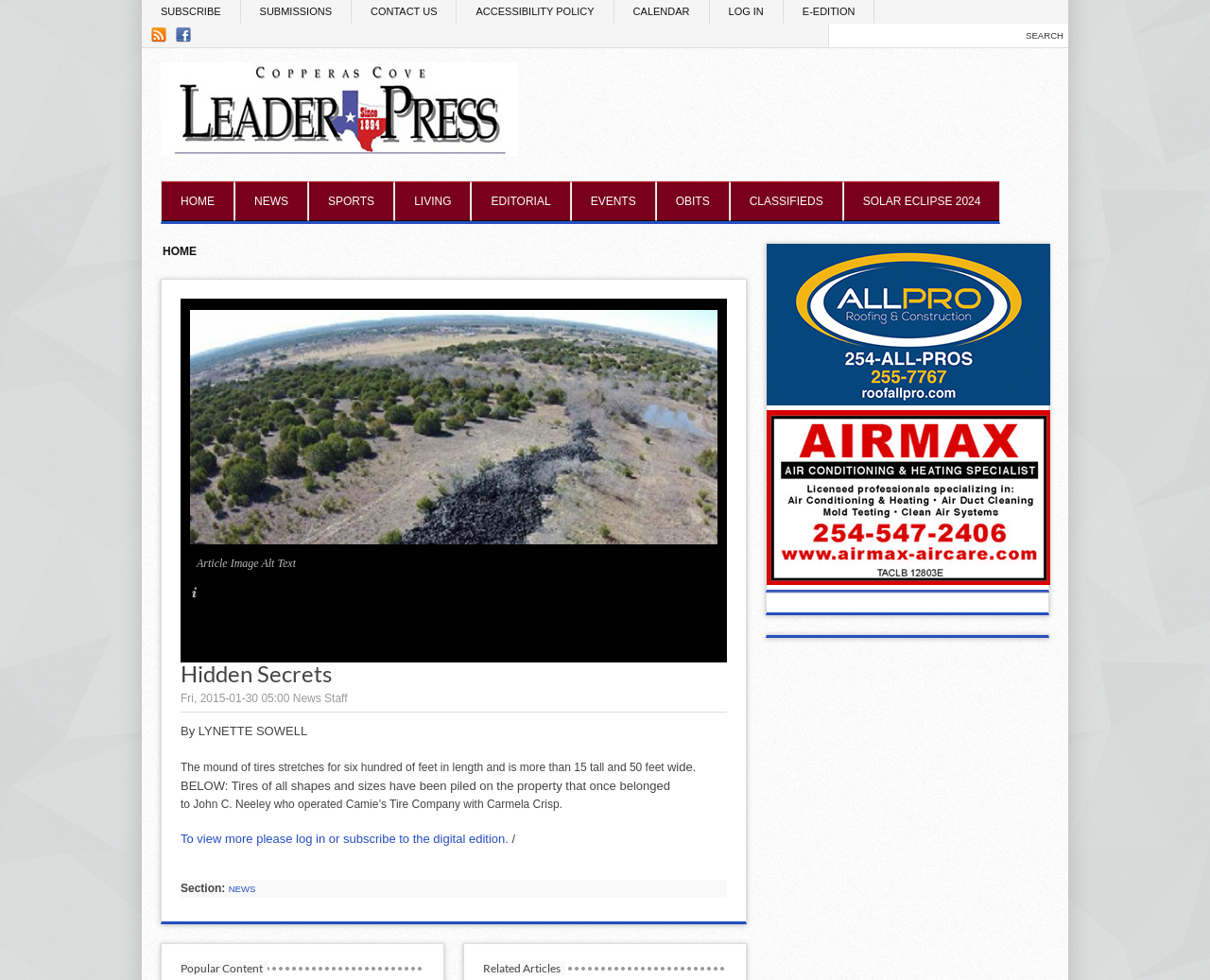What is the section of the article?
Please answer using one word or phrase, based on the screenshot.

NEWS